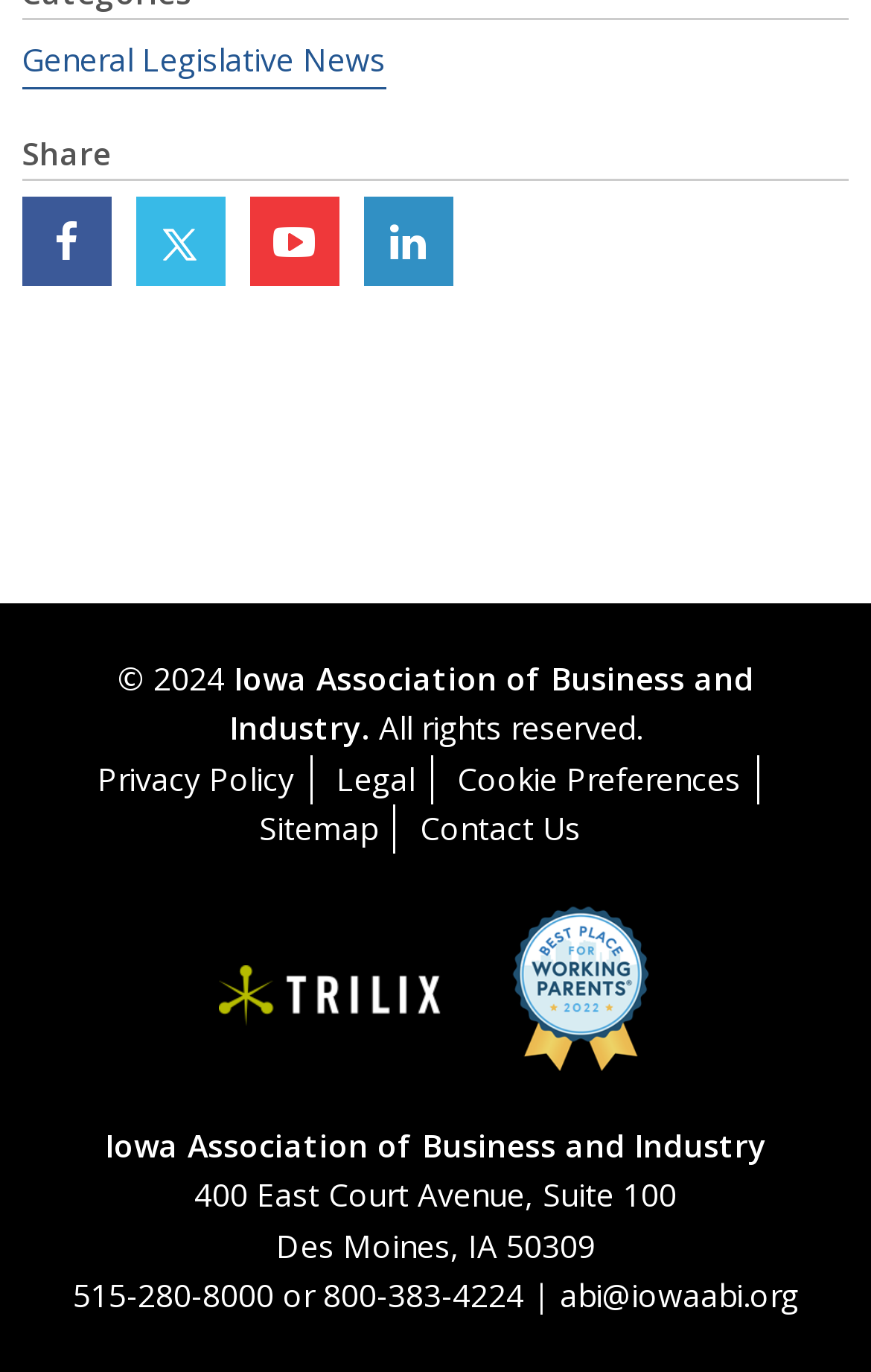Based on what you see in the screenshot, provide a thorough answer to this question: What is the phone number to contact the organization?

I found the phone numbers by looking at the link elements with the text '515-280-8000' and '800-383-4224' which are located near the bottom of the webpage, indicating they are contact information.